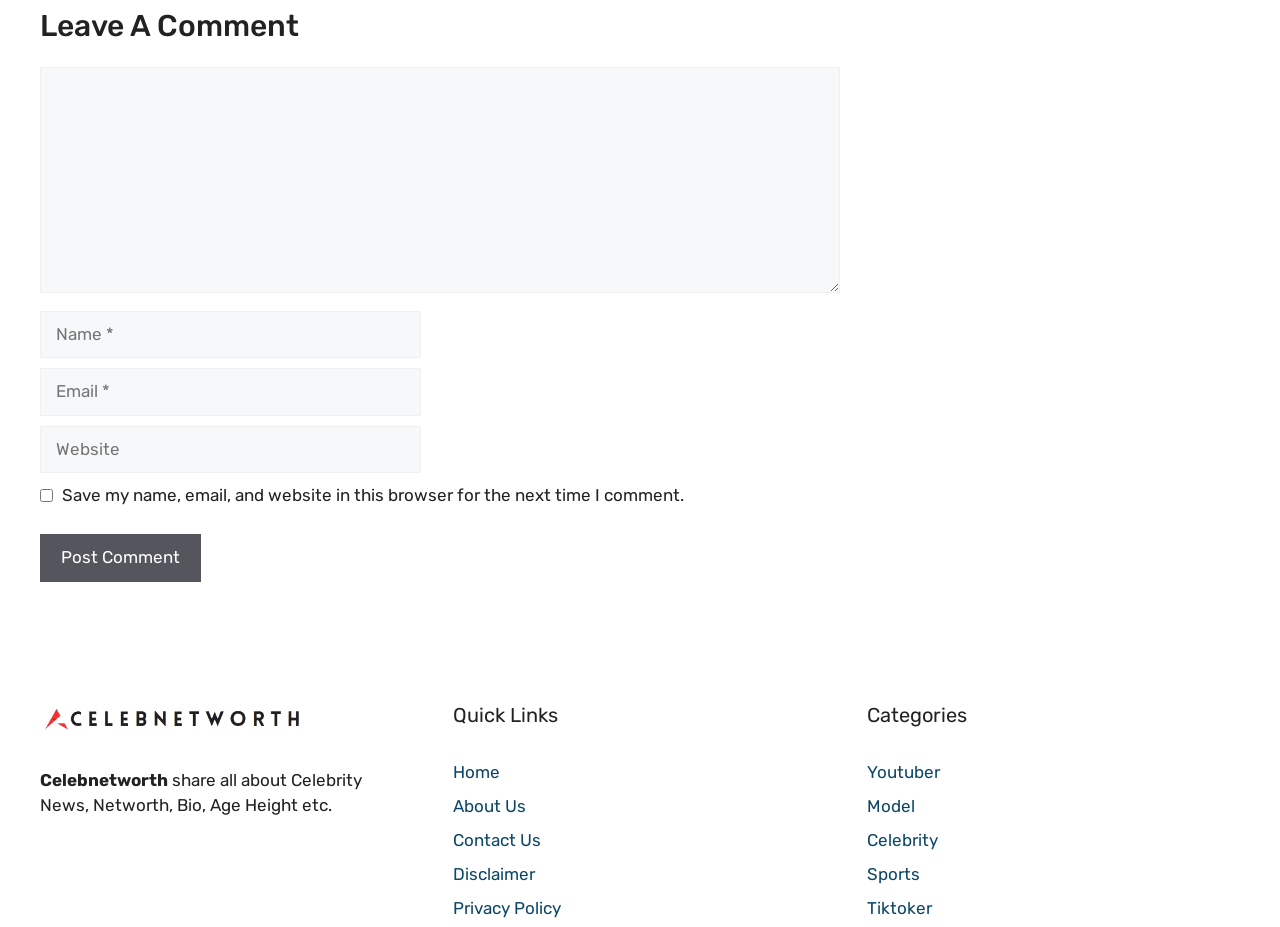What categories are available on the website?
Identify the answer in the screenshot and reply with a single word or phrase.

Youtuber, Model, Celebrity, Sports, Tiktoker